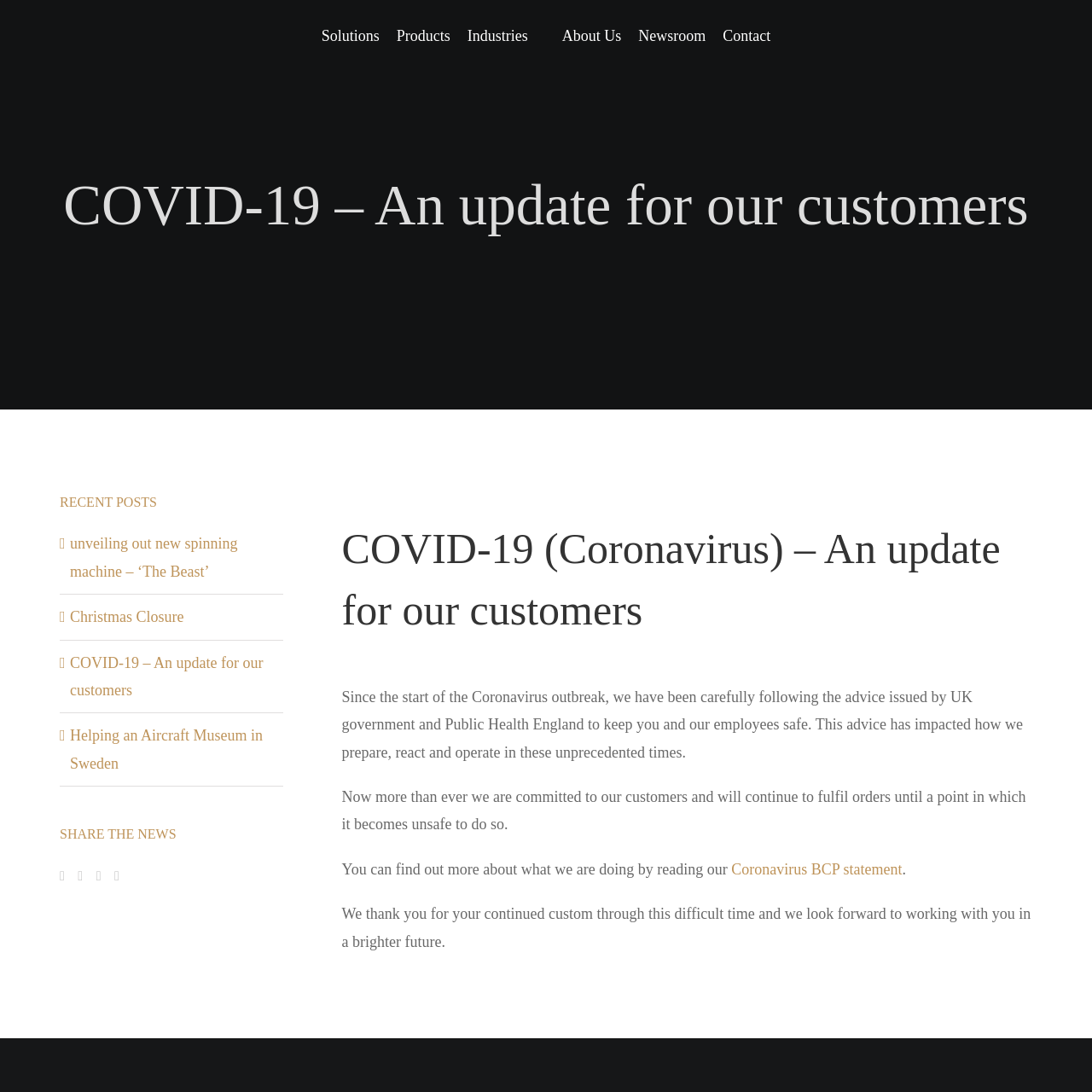Respond concisely with one word or phrase to the following query:
What is the address of the company?

Southbourne Industrial Estate, Clovelly Road, Emsworth, Hampshire, UK PO10 8PF